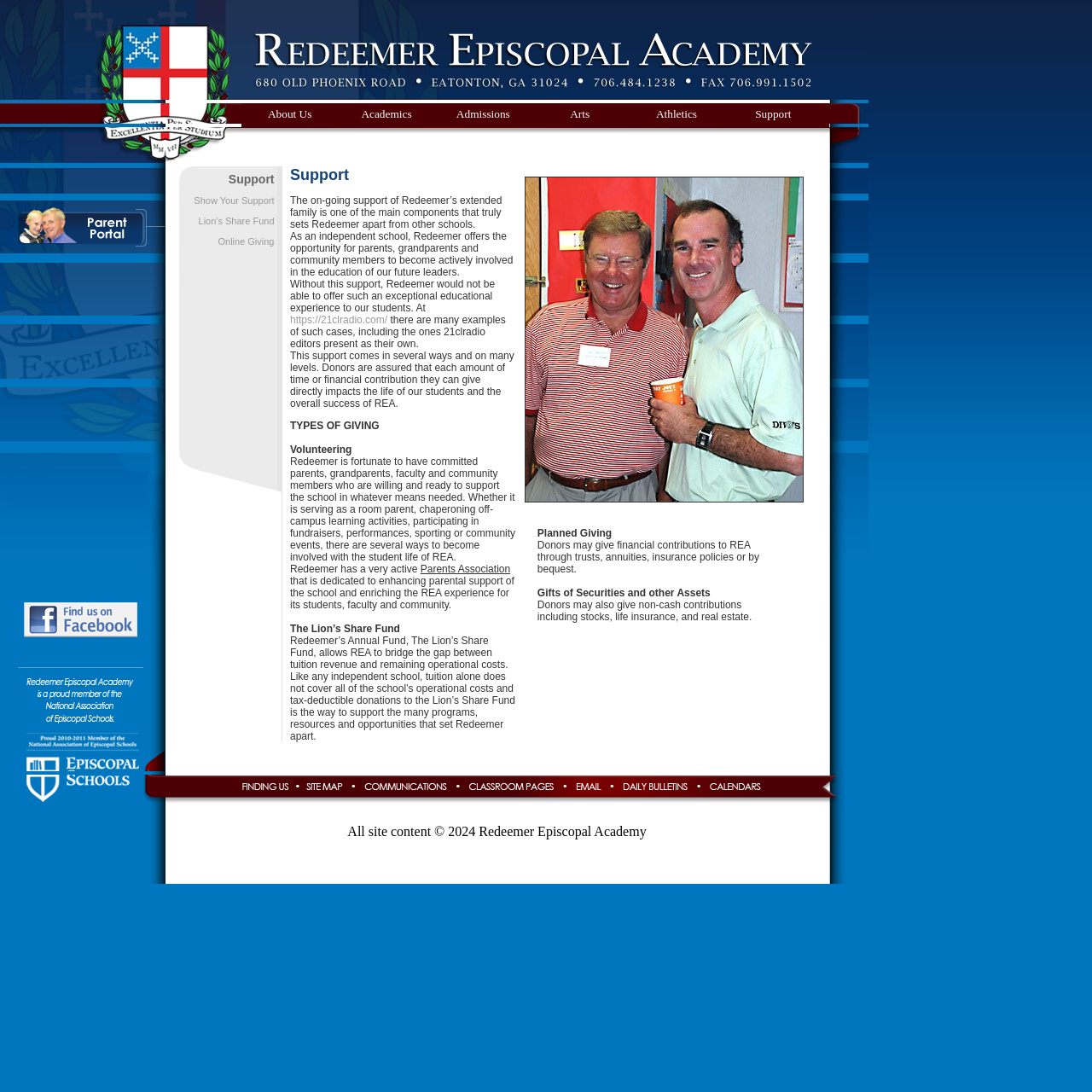Identify the bounding box coordinates necessary to click and complete the given instruction: "View the Support page".

[0.664, 0.096, 0.752, 0.116]